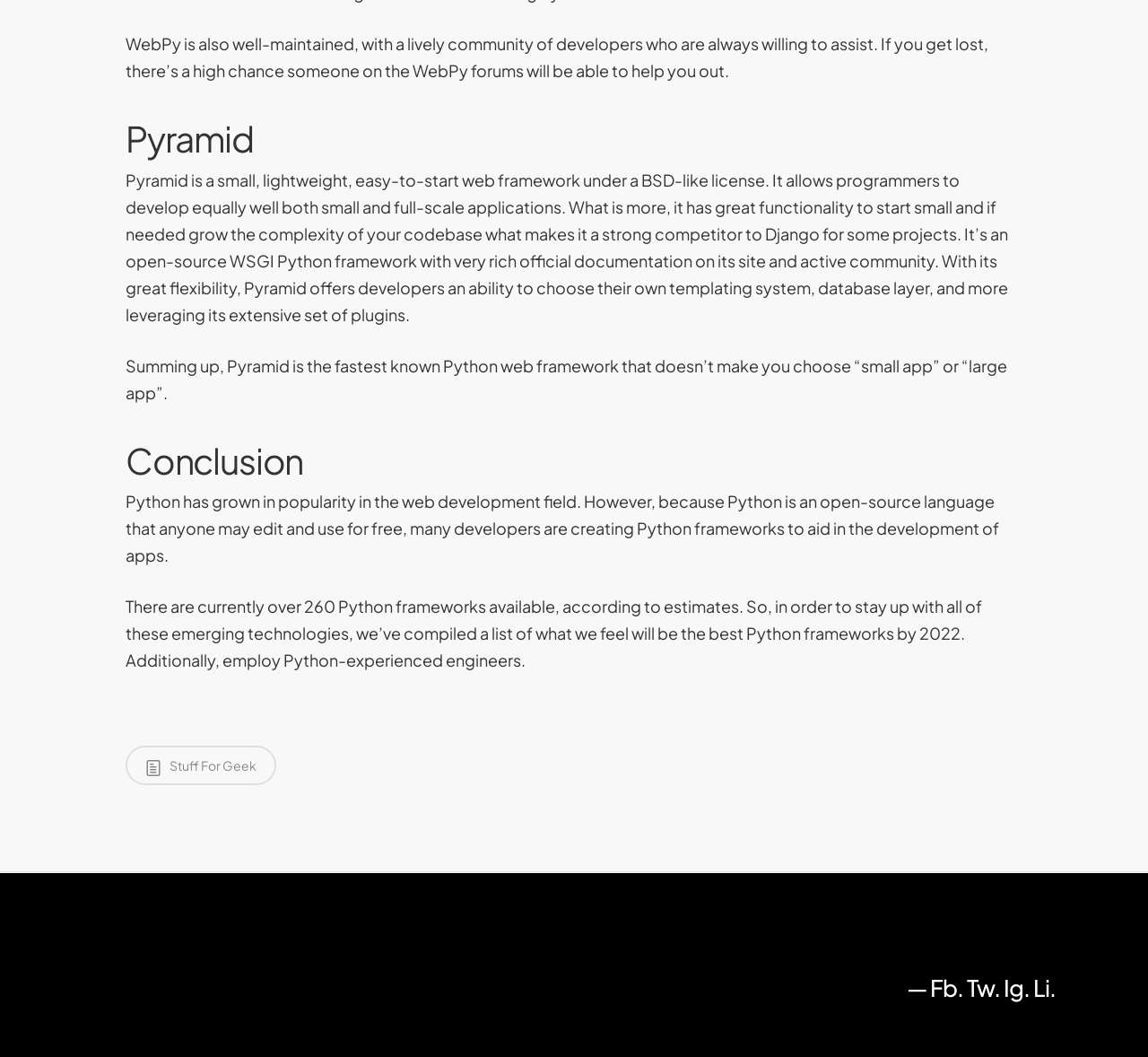What is the name of the first Python framework mentioned?
Can you provide an in-depth and detailed response to the question?

The first Python framework mentioned is Pyramid, which is described as a small, lightweight, easy-to-start web framework under a BSD-like license.